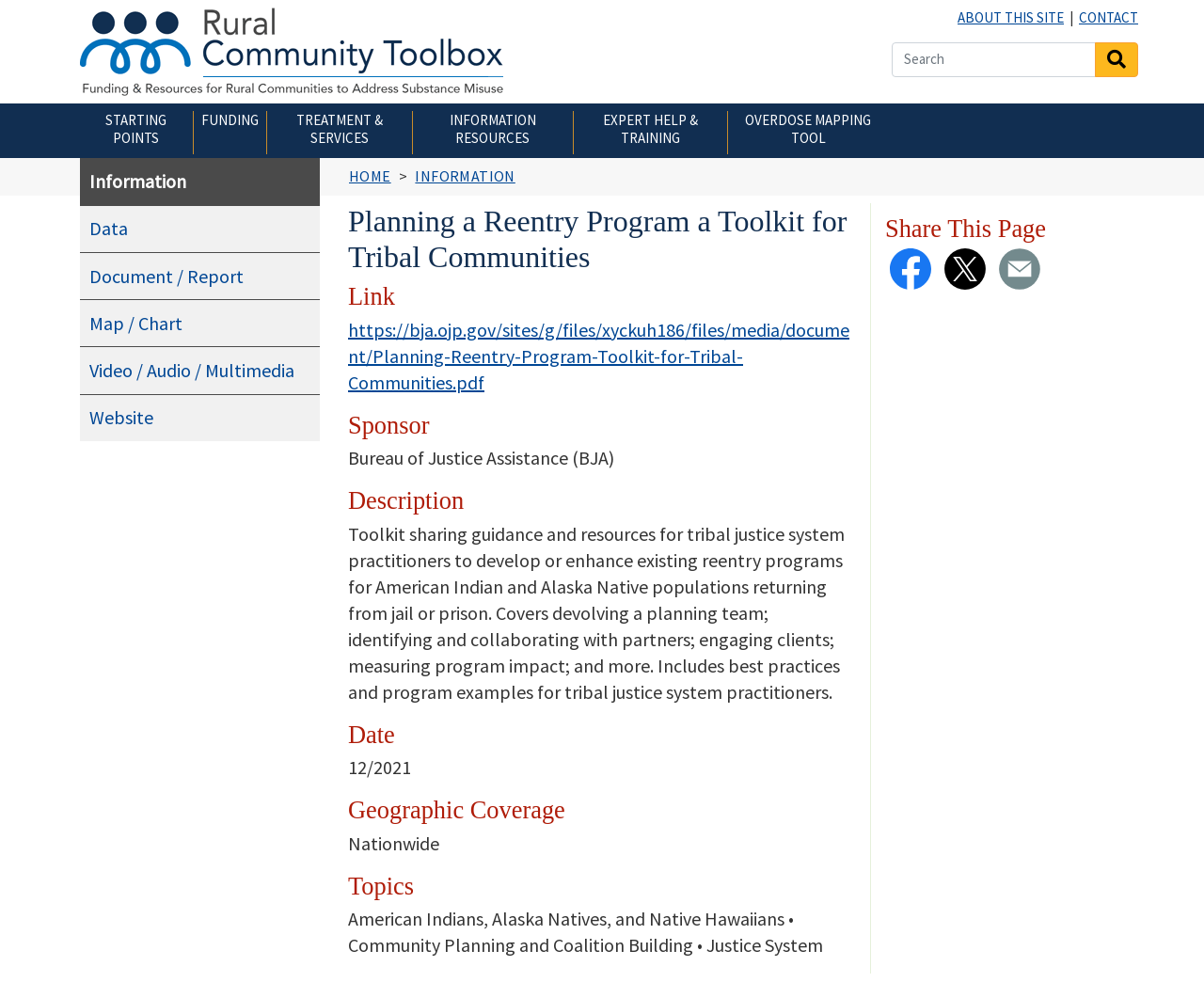Please identify the bounding box coordinates of the element I should click to complete this instruction: 'Search for resources'. The coordinates should be given as four float numbers between 0 and 1, like this: [left, top, right, bottom].

[0.741, 0.042, 0.91, 0.077]